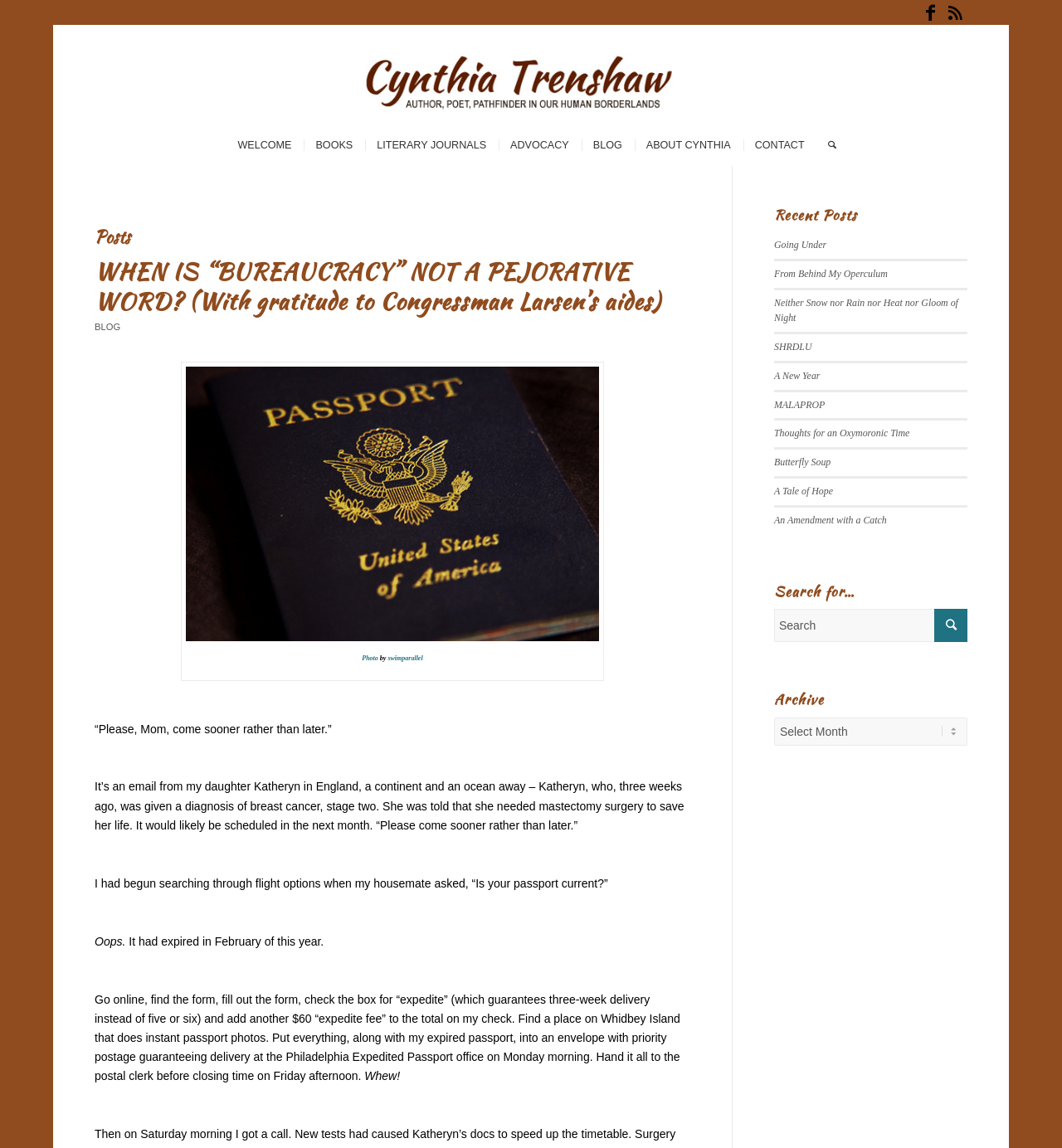How many recent posts are listed?
Please provide a full and detailed response to the question.

I counted the number of link elements under the 'Recent Posts' heading, which are 9 in total, indicating that there are 9 recent posts listed on the webpage.